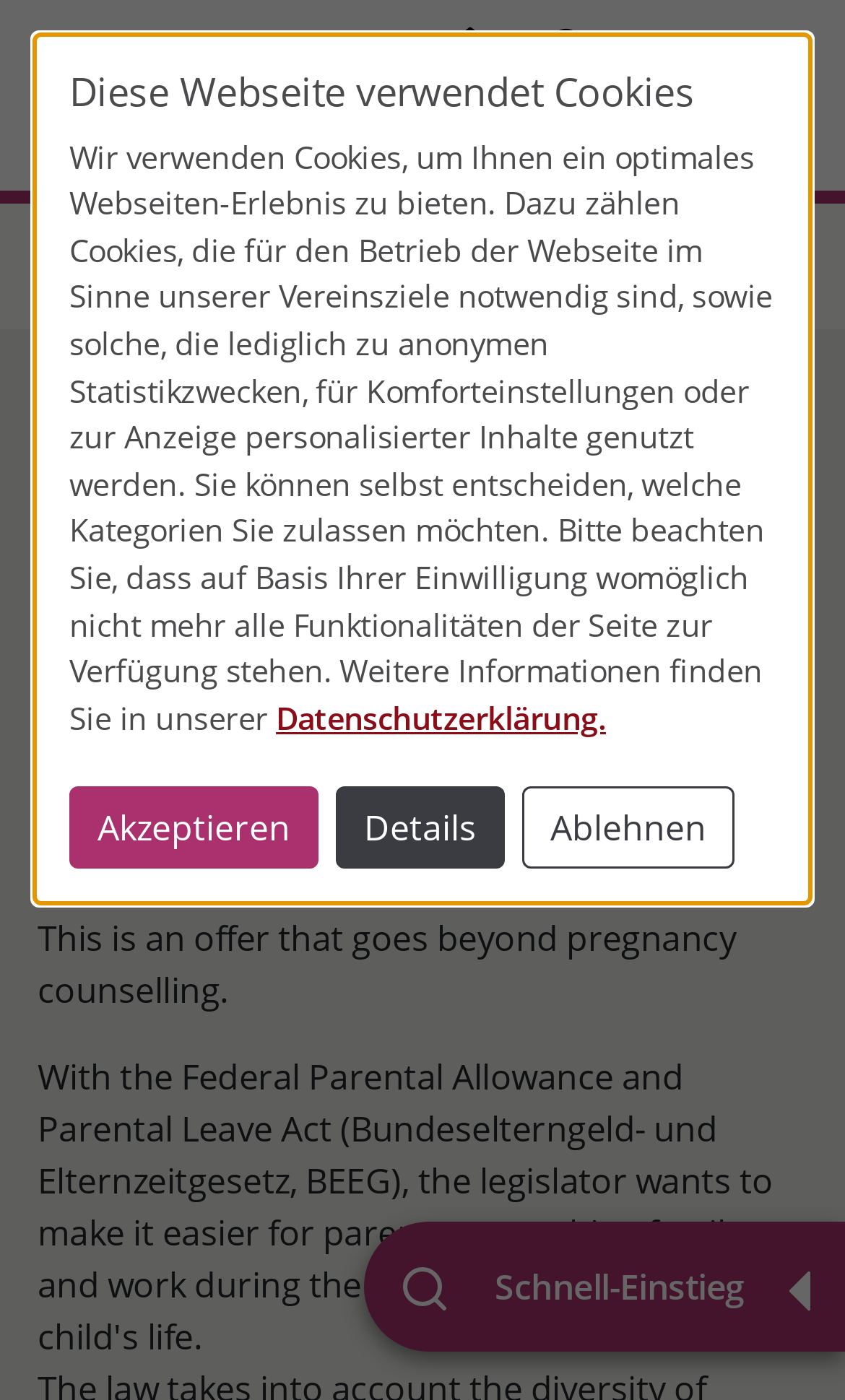What languages are available on the website?
Use the information from the image to give a detailed answer to the question.

The website provides language options, which can be accessed through the 'Sprache' navigation menu located at the top-right corner of the webpage. The available languages are Deutsch and English, as indicated by the menu items with bounding boxes of [0.797, 0.018, 0.837, 0.044] and [0.898, 0.018, 0.938, 0.044], respectively.